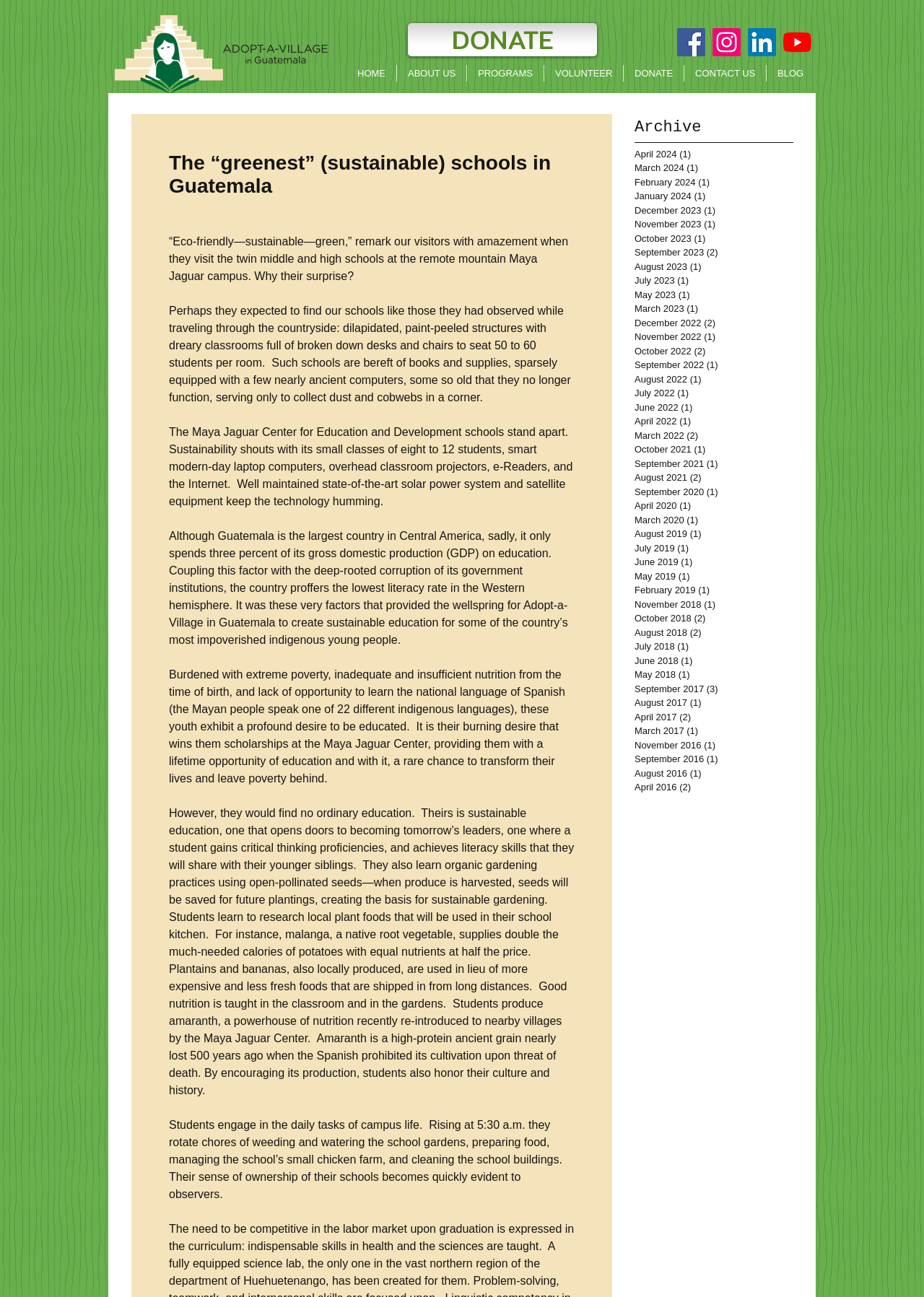Give a one-word or one-phrase response to the question:
How many social media links are there?

4